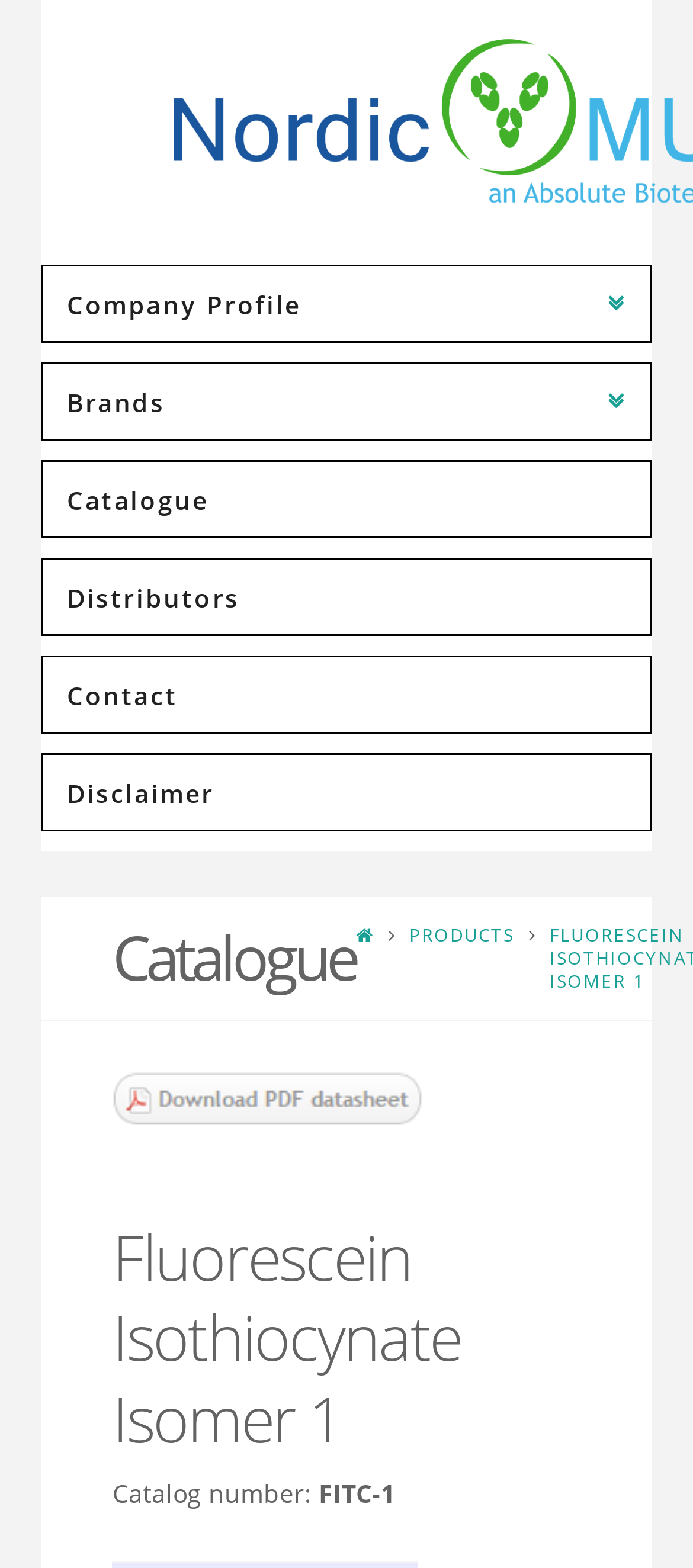Please locate the clickable area by providing the bounding box coordinates to follow this instruction: "Go back to Landscapes Magazine".

None